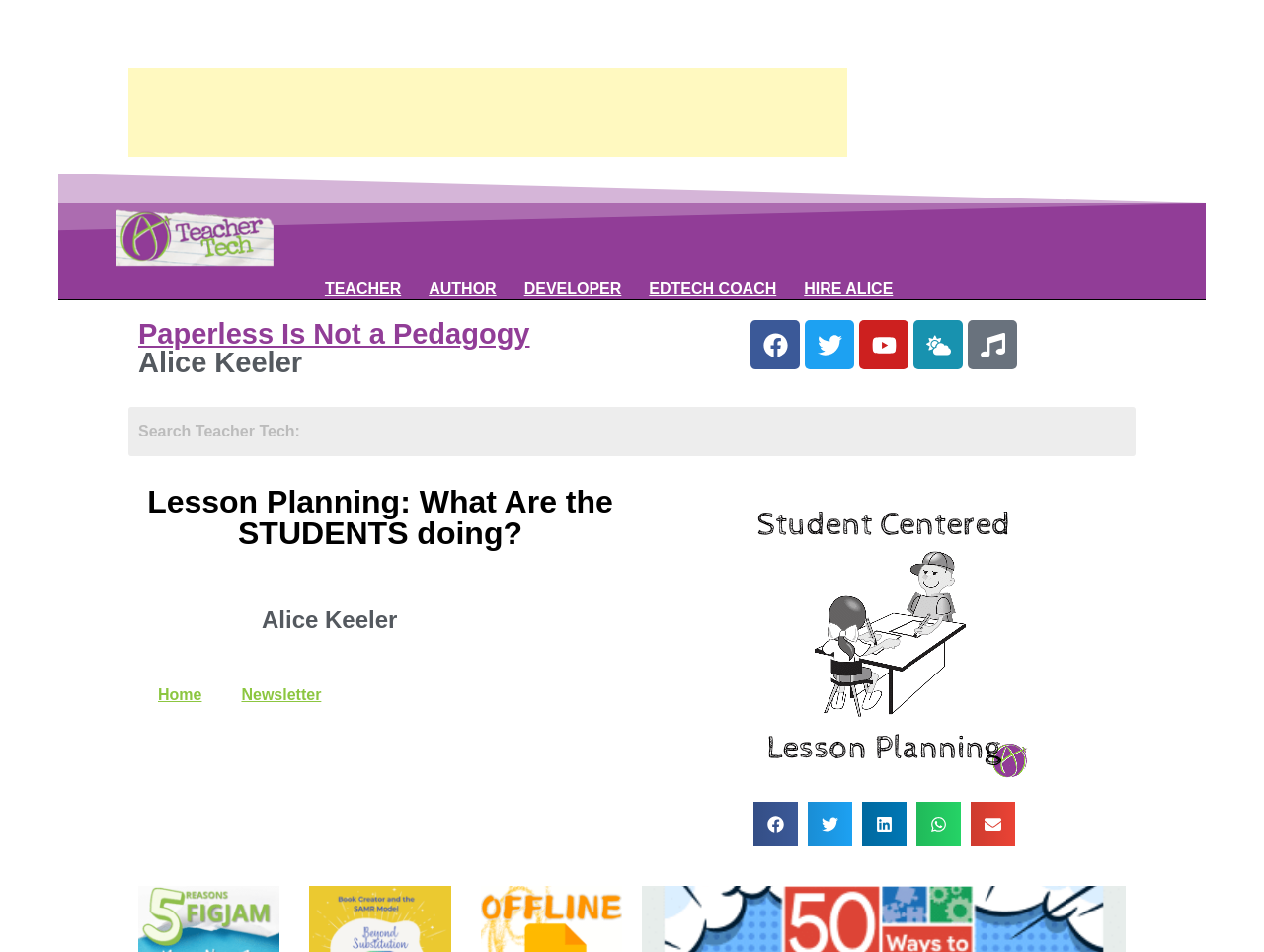Please identify and generate the text content of the webpage's main heading.

Lesson Planning: What Are the STUDENTS doing?